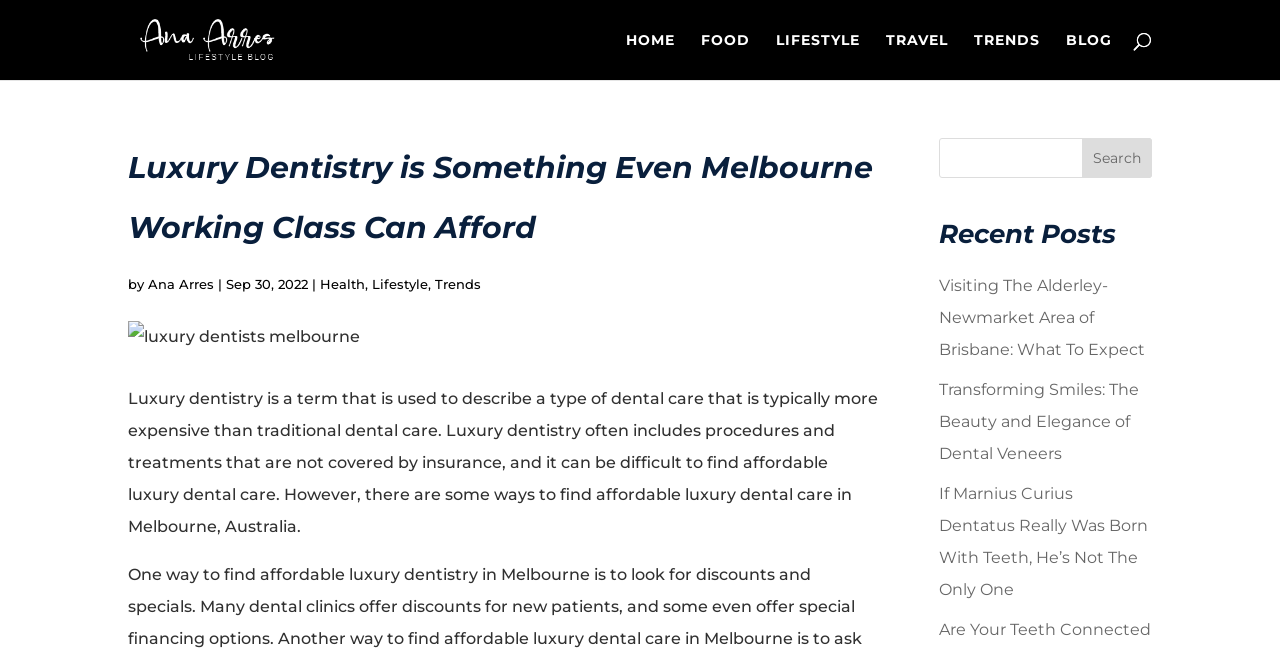Show the bounding box coordinates for the HTML element described as: "parent_node: Search name="s"".

[0.734, 0.213, 0.9, 0.274]